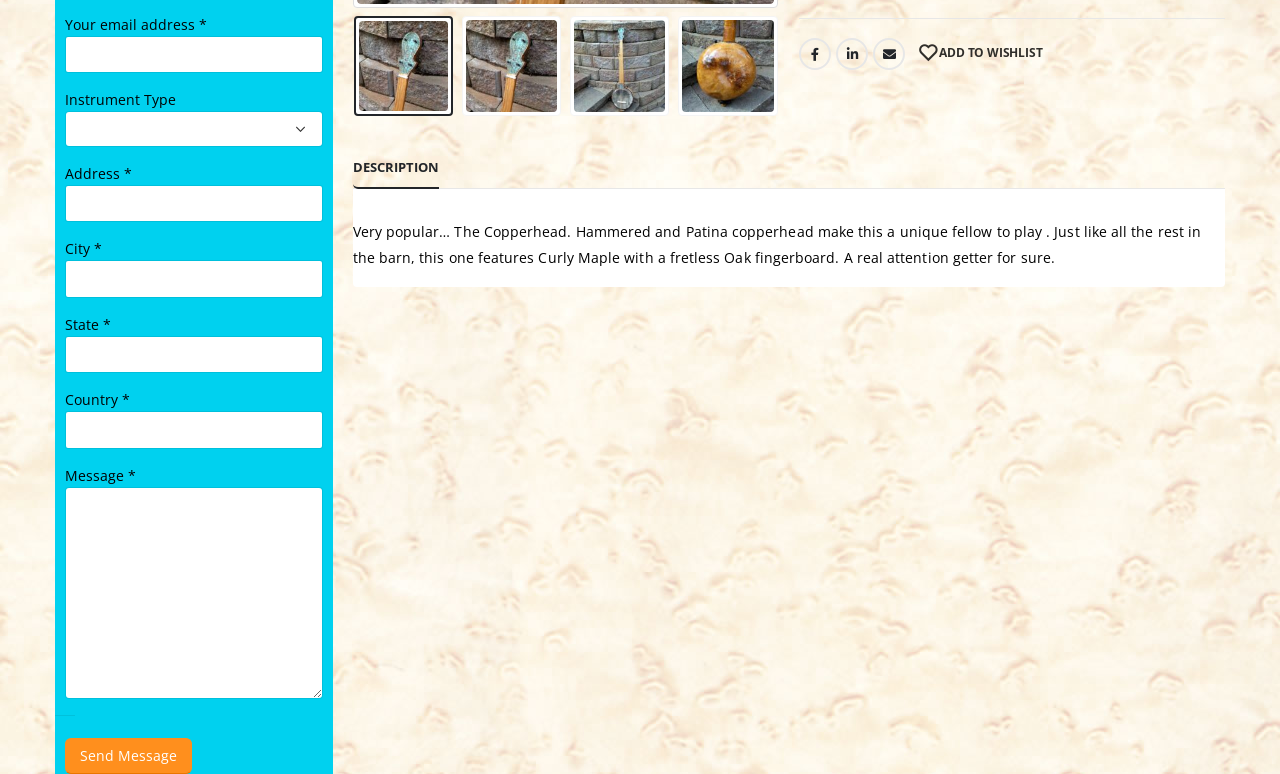Determine the bounding box coordinates for the UI element matching this description: "CyberStylings LLC".

[0.289, 0.774, 0.362, 0.793]